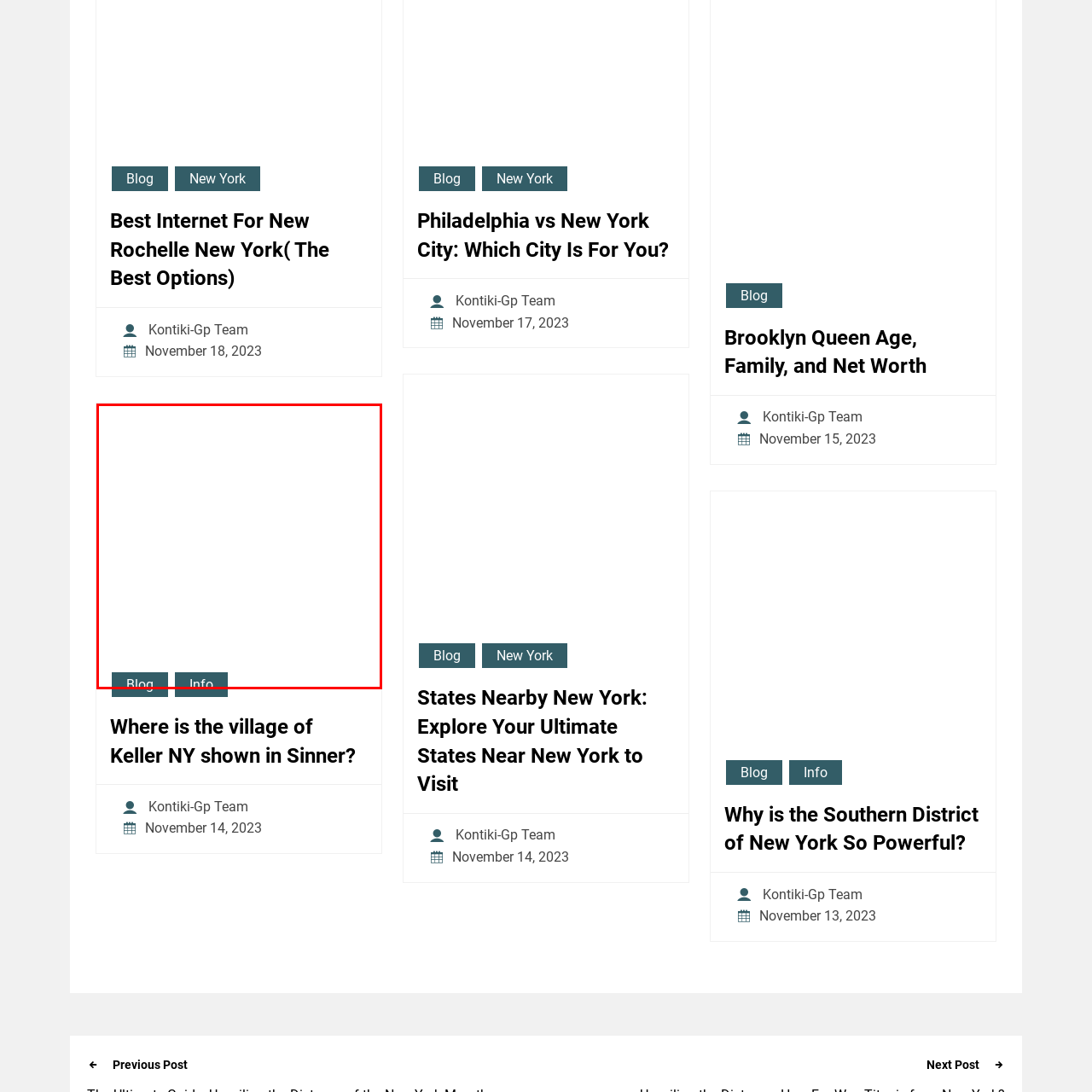Study the part of the image enclosed in the turquoise frame and answer the following question with detailed information derived from the image: 
What is the name of the fictional village in the series?

According to the caption, the article associated with the image explores the plot elements or locations featured in the series, particularly focusing on the fictional village of Keller, NY, which implies that Keller, NY is the name of the fictional village in the series.